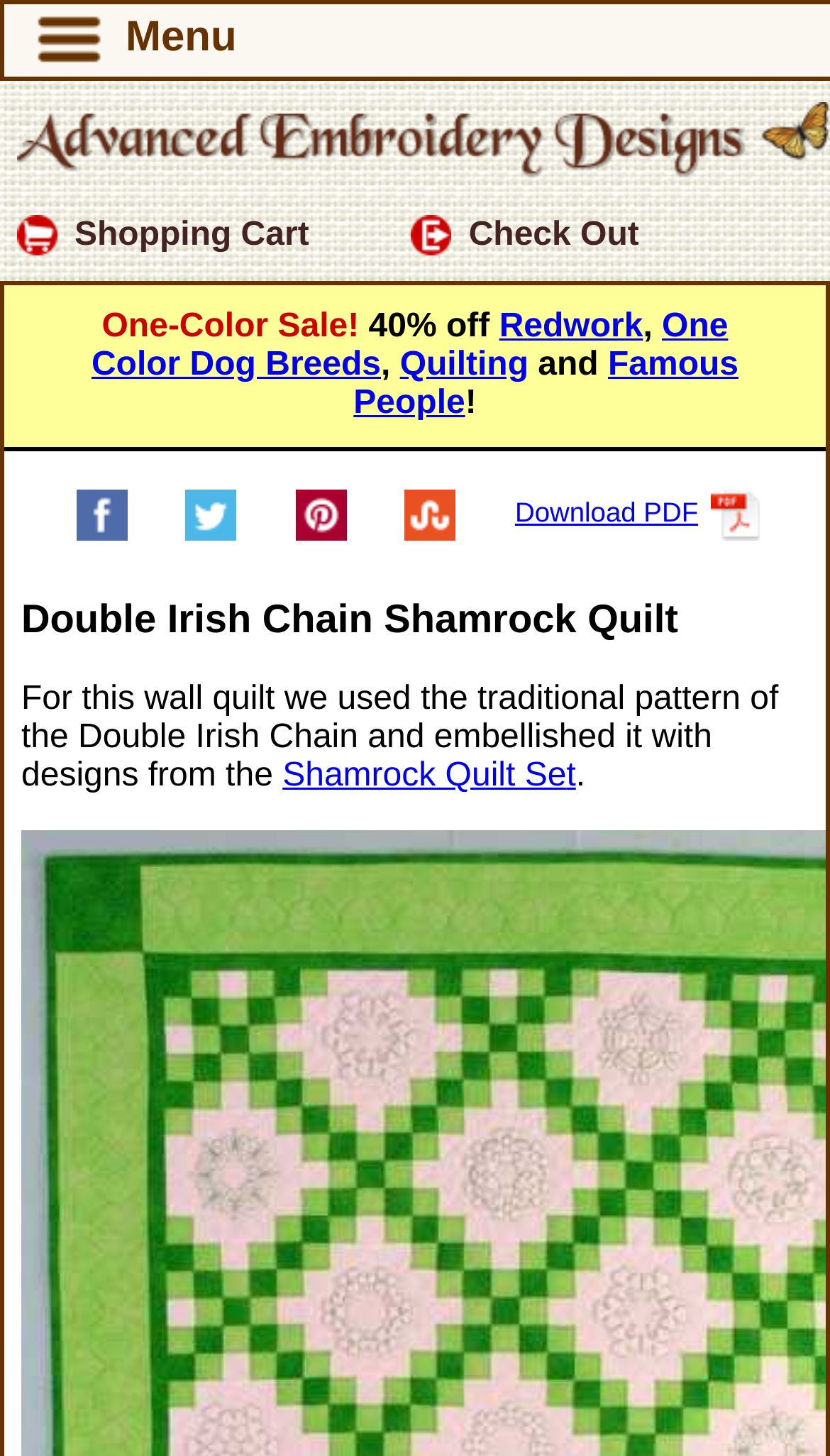How many navigation links are available in the top section?
Carefully analyze the image and provide a thorough answer to the question.

There are two navigation links available in the top section of the webpage, which are 'View Shopping Cart' and 'Check Out'. These links can be found in the link elements with text 'View Shopping Cart' and 'Check Out' respectively.